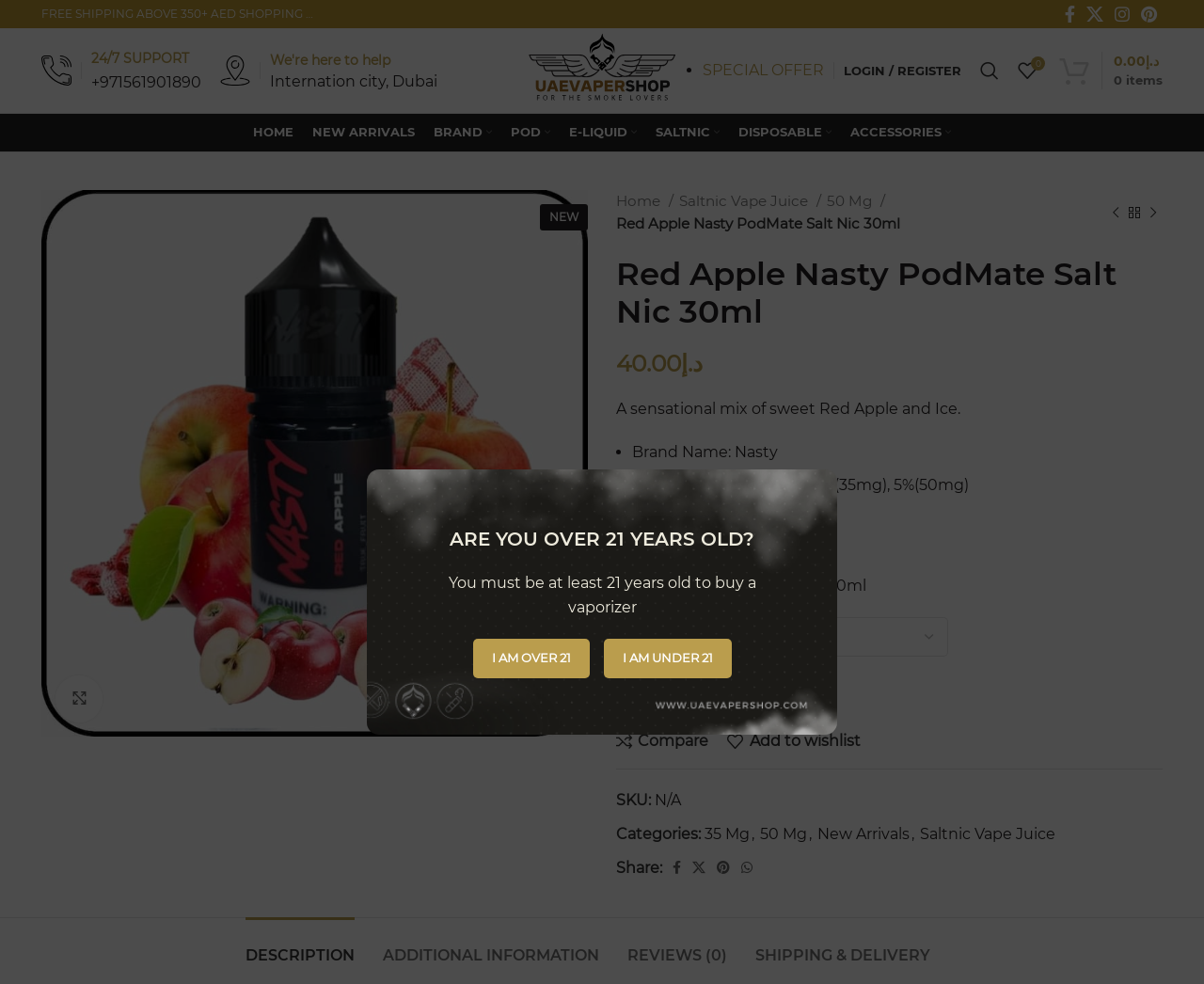Provide a one-word or short-phrase response to the question:
What is the function of the '-' button?

Decrease product quantity